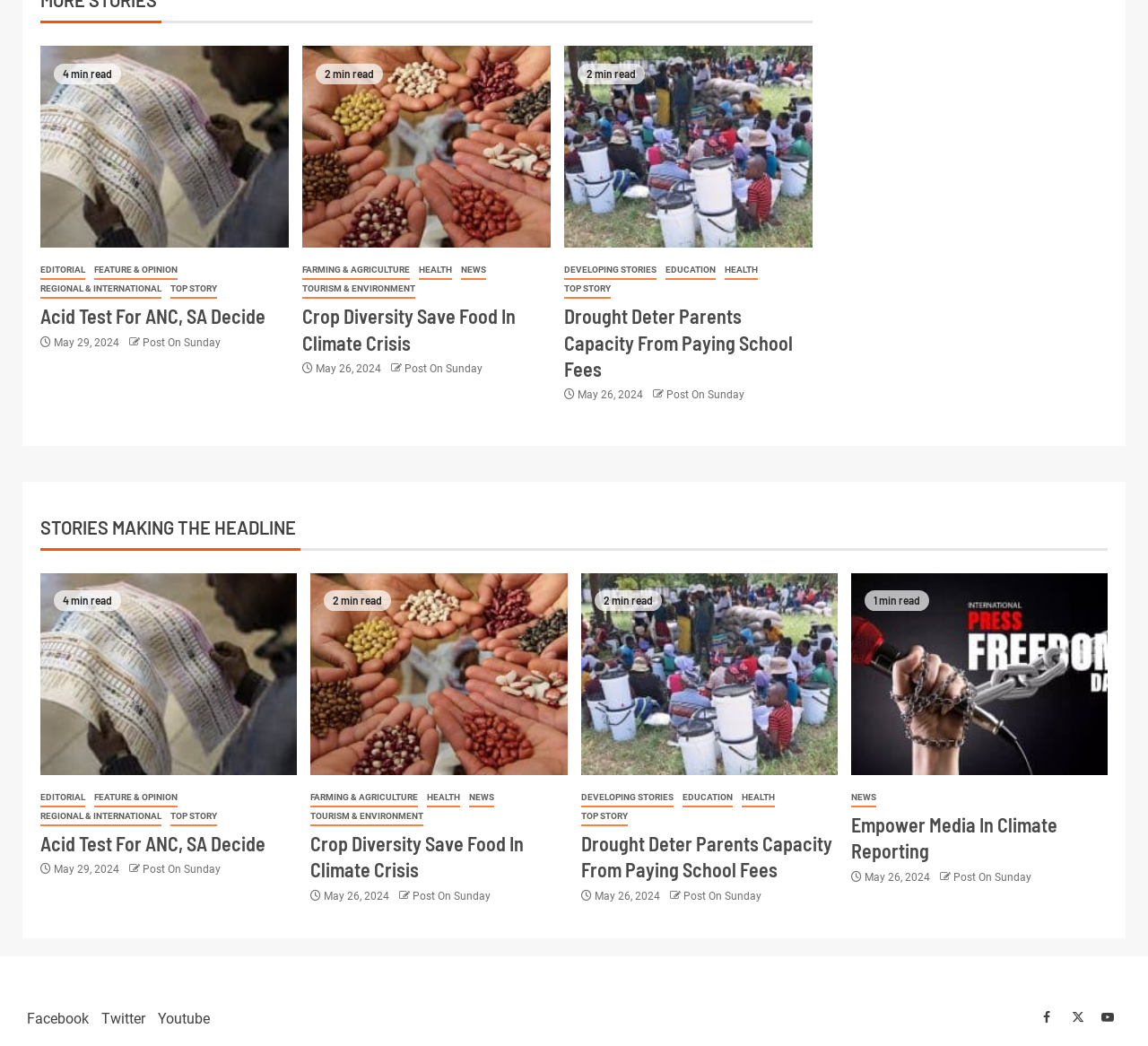Please identify the bounding box coordinates of the region to click in order to complete the task: "Check the 'TOP STORY' article". The coordinates must be four float numbers between 0 and 1, specified as [left, top, right, bottom].

[0.148, 0.268, 0.189, 0.286]